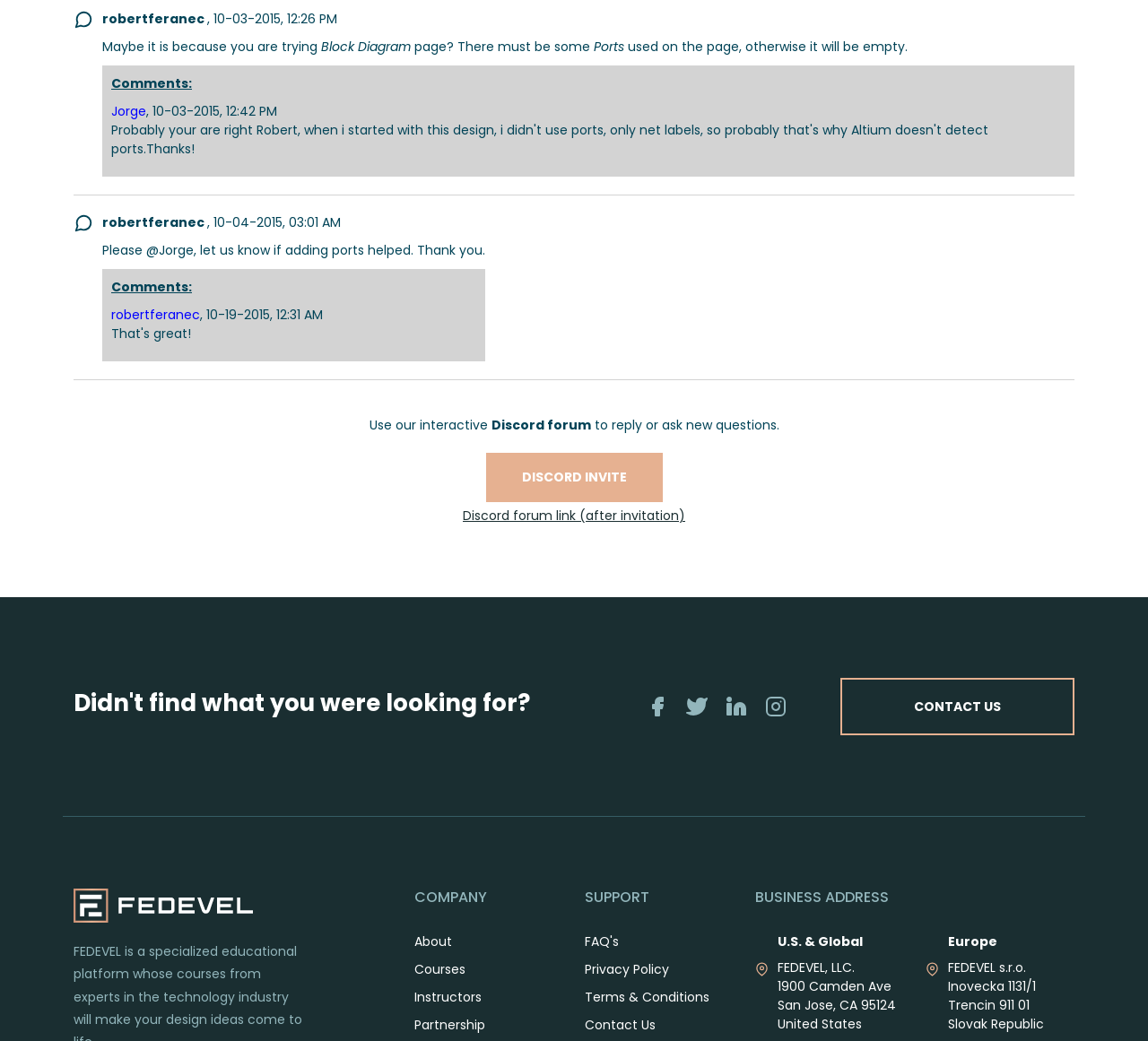Find the bounding box coordinates of the element's region that should be clicked in order to follow the given instruction: "Click on the Discord forum link". The coordinates should consist of four float numbers between 0 and 1, i.e., [left, top, right, bottom].

[0.428, 0.4, 0.514, 0.417]